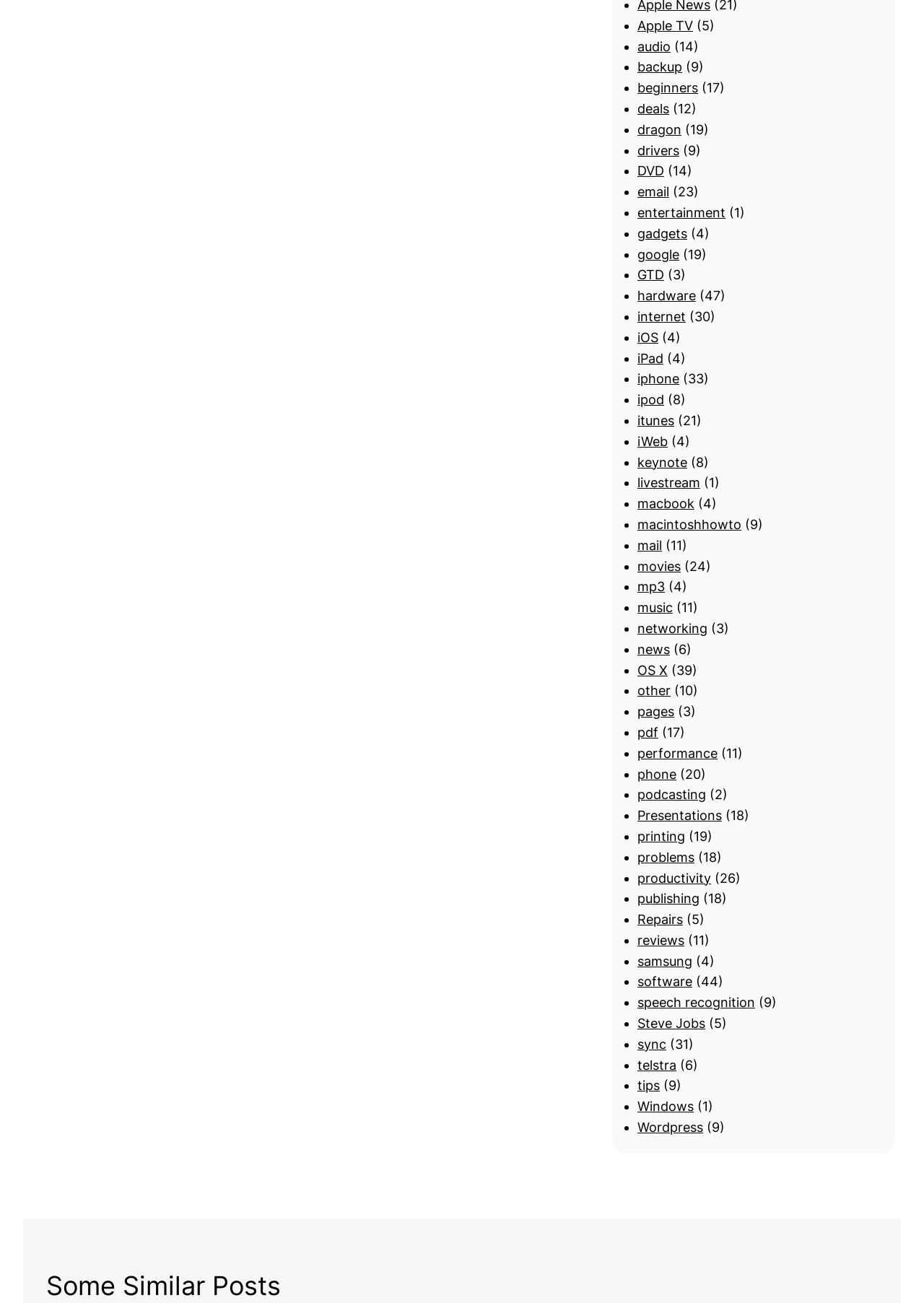Please identify the bounding box coordinates of the area that needs to be clicked to fulfill the following instruction: "Visit the deals page."

[0.69, 0.078, 0.724, 0.089]